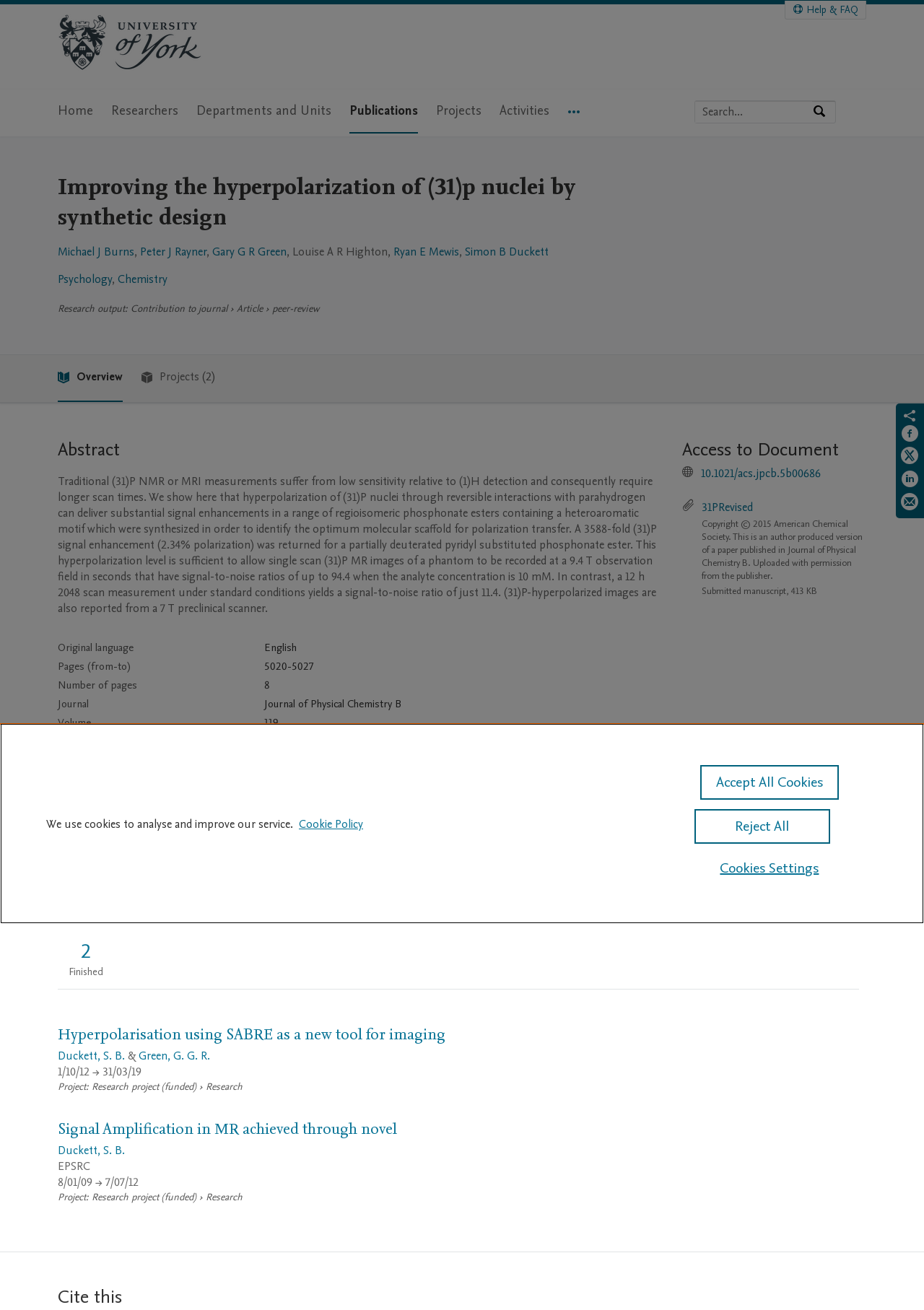Determine the bounding box for the UI element described here: "Journal of Physical Chemistry B".

[0.286, 0.532, 0.434, 0.543]